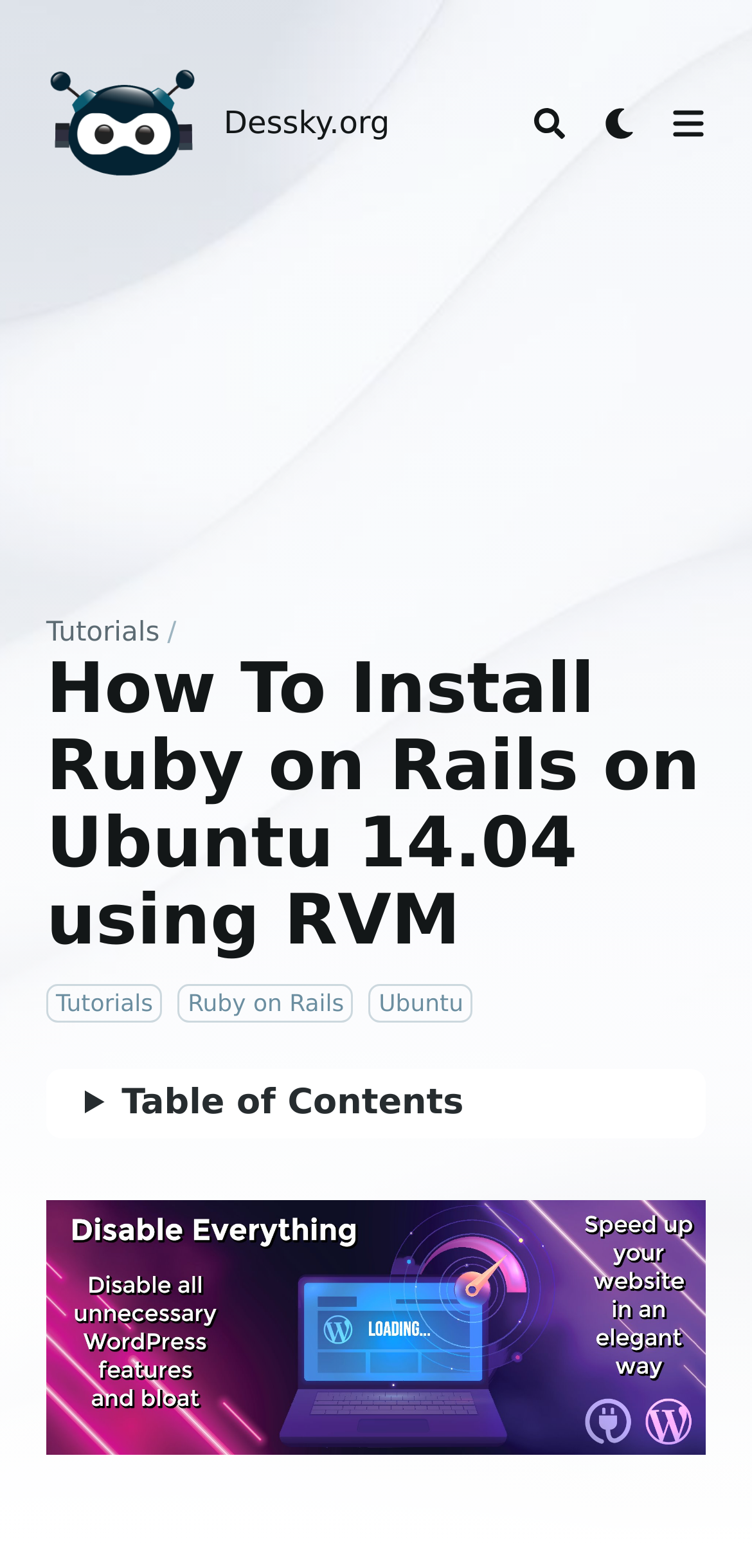What is the purpose of the link at the bottom?
Please provide a comprehensive answer to the question based on the webpage screenshot.

The link at the bottom of the webpage is likely used to navigate to another page or section of the website, although the exact destination is not specified.